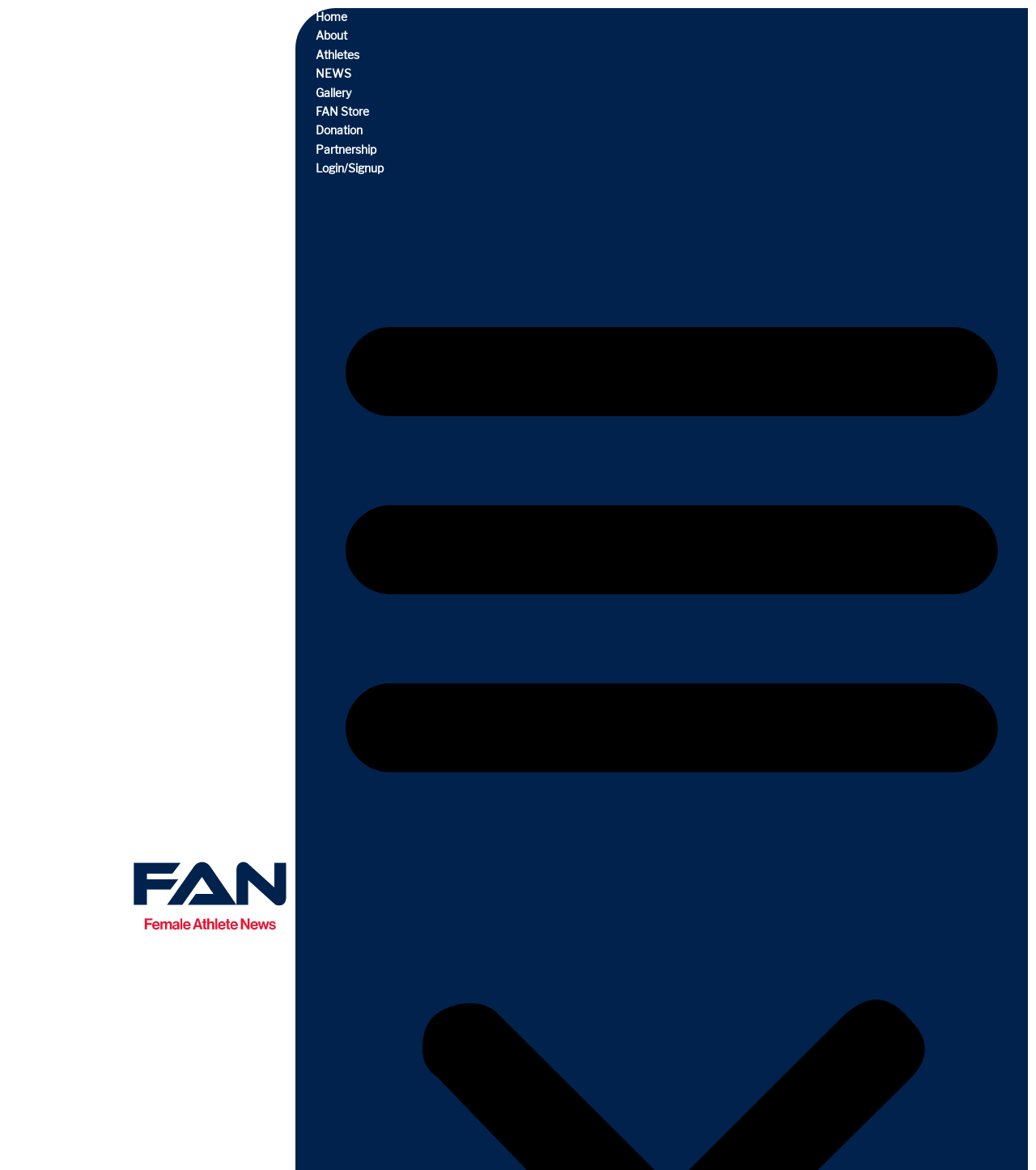Find the bounding box coordinates for the area that must be clicked to perform this action: "view news".

[0.305, 0.058, 0.339, 0.069]